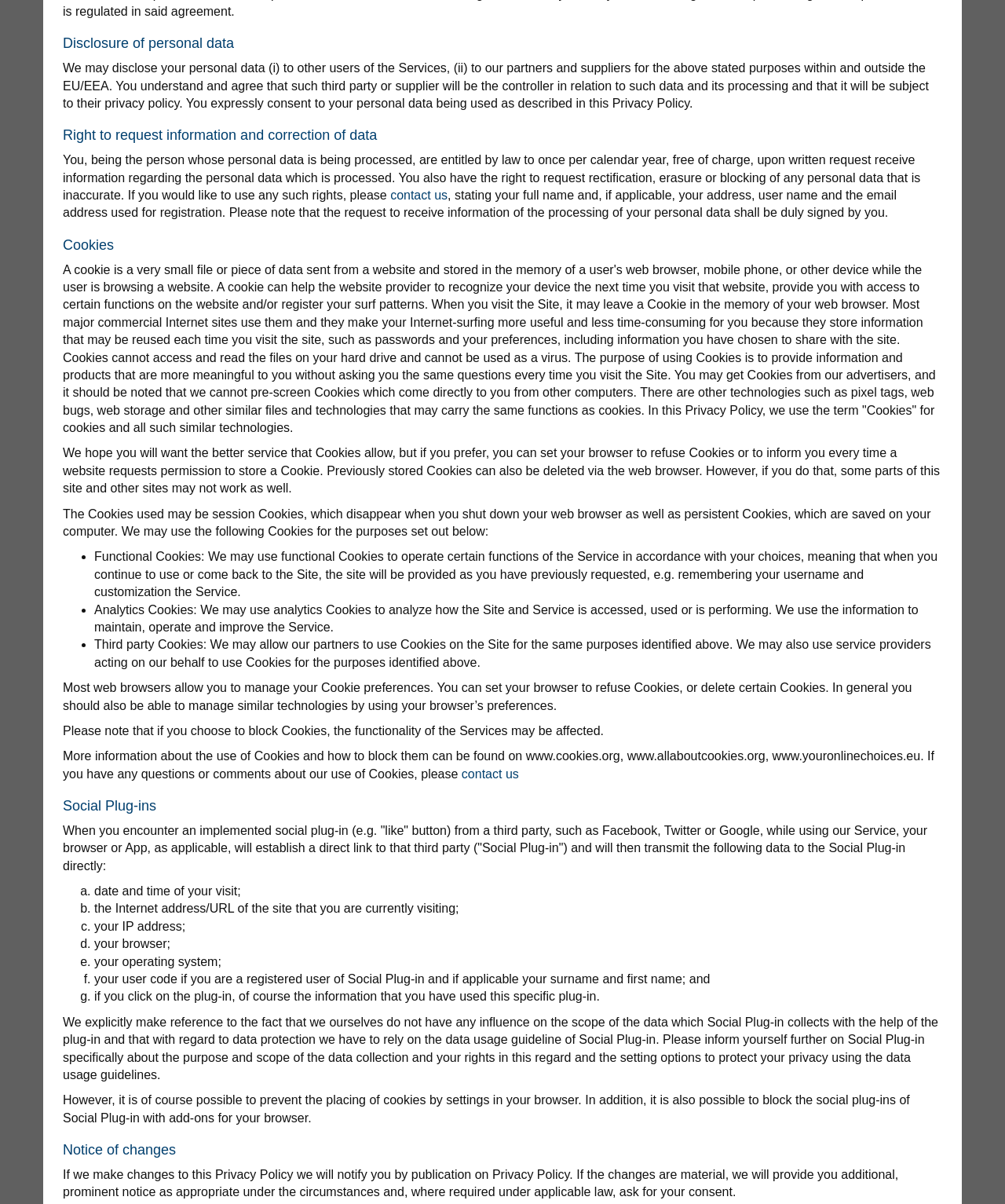Answer this question in one word or a short phrase: What is the purpose of functional cookies?

To operate certain functions of the Service